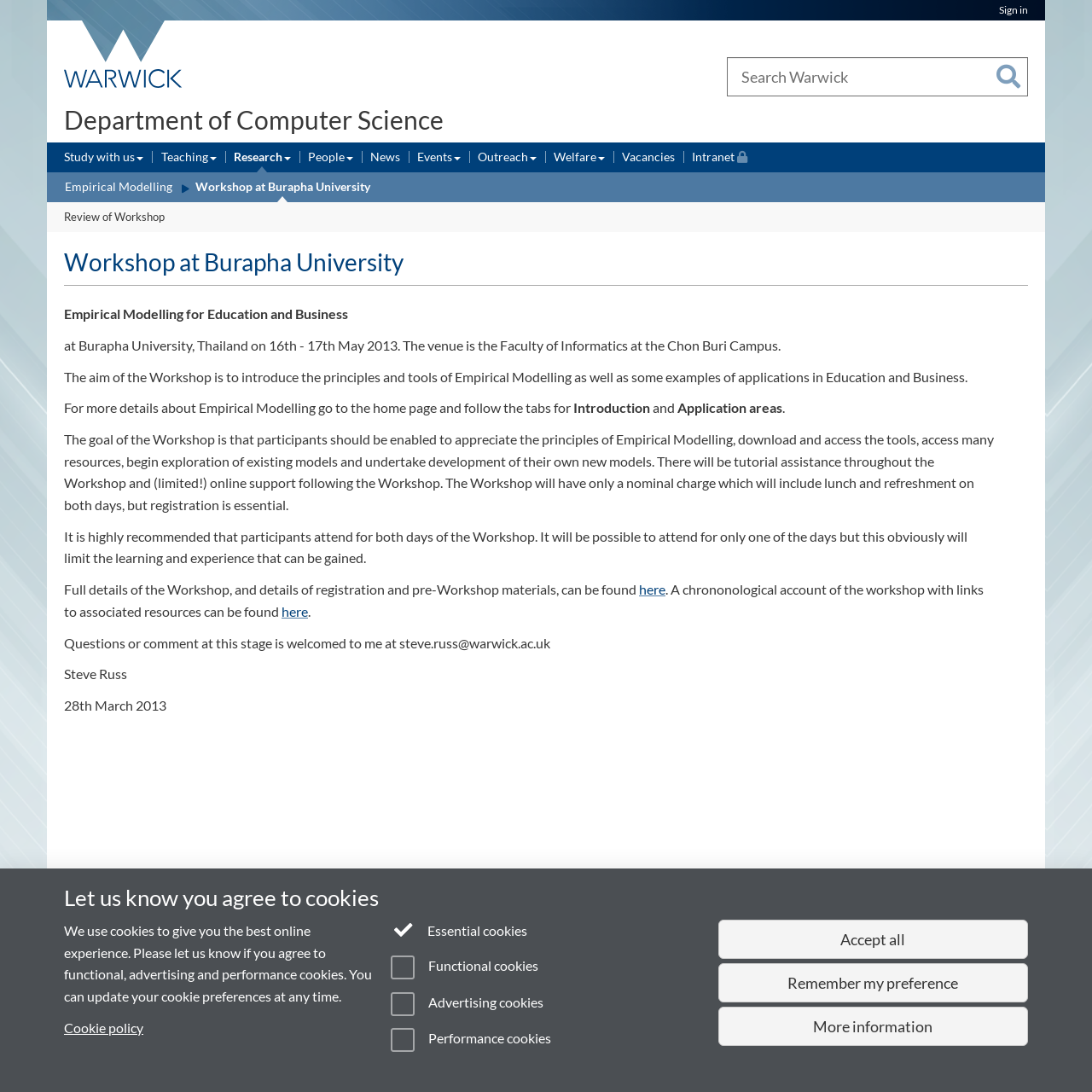Locate the bounding box coordinates of the element you need to click to accomplish the task described by this instruction: "Learn about Empirical Modelling".

[0.059, 0.163, 0.158, 0.18]